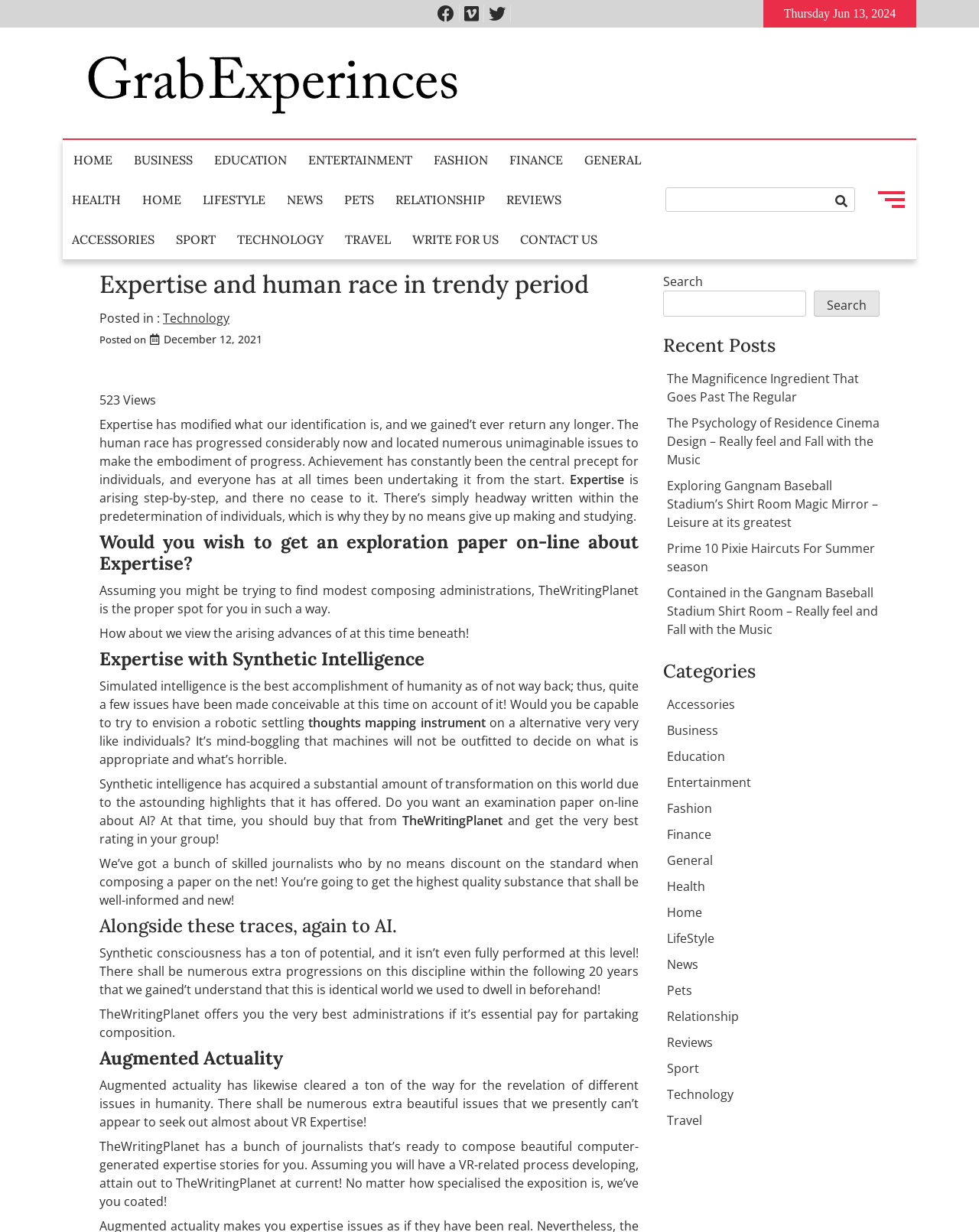Using the description "Write For Us", locate and provide the bounding box of the UI element.

[0.412, 0.178, 0.519, 0.21]